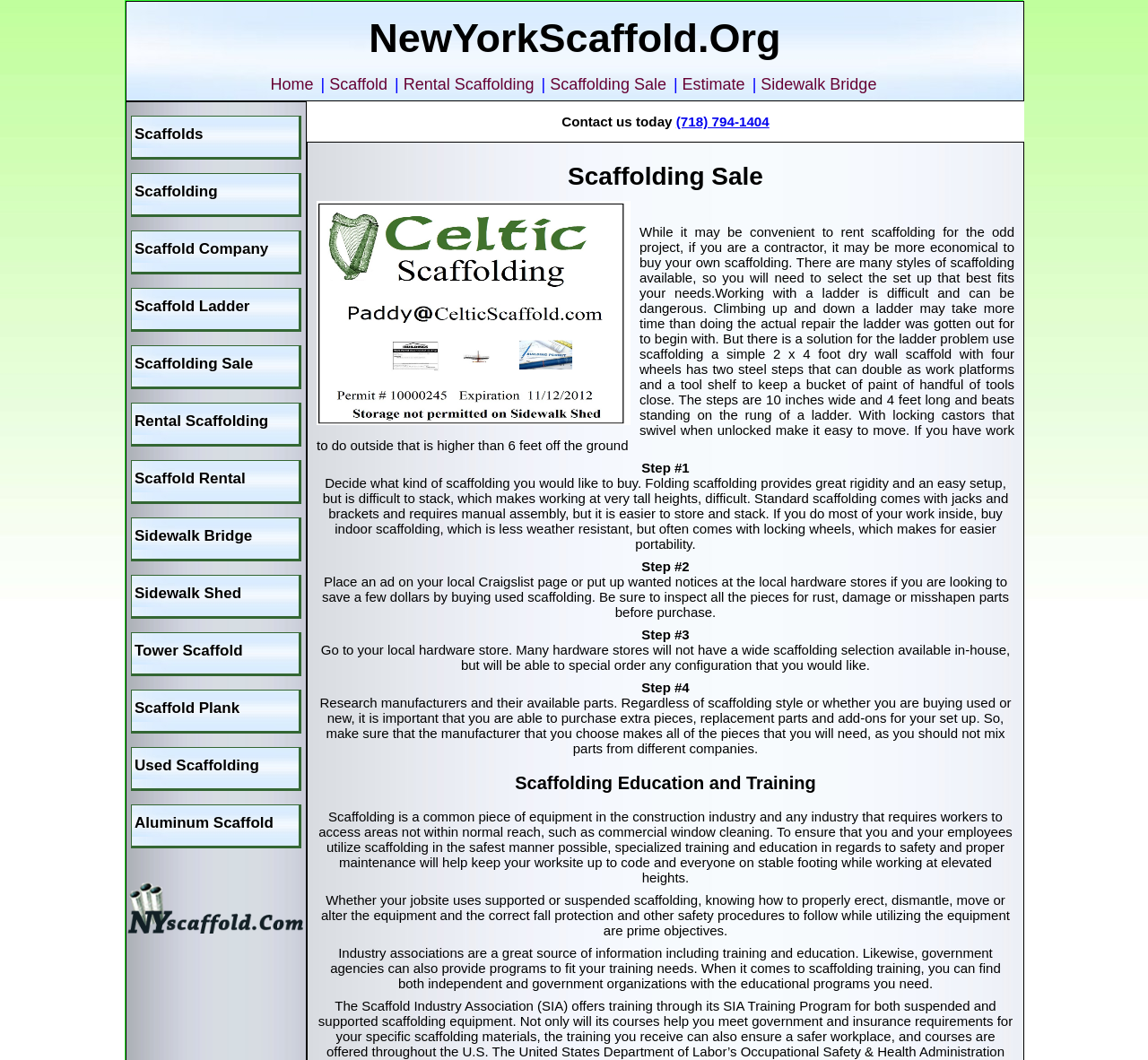Describe the webpage meticulously, covering all significant aspects.

The webpage is about a scaffolding sales company that provides stellar service for over 25 years in the New York construction industry. At the top of the page, there is a heading with the company name "NewYorkScaffold.Org" and a navigation menu with links to "Home", "Scaffold", "Rental Scaffolding", "Scaffolding Sale", "Estimate", and "Sidewalk Bridge". 

Below the navigation menu, there are two columns of links. The left column has links to various scaffolding-related topics, such as "Scaffolds", "Scaffolding", "Scaffold Company", and "Scaffold Ladder". The right column has a heading "Contact us today" with a phone number "(718) 794-1404" and a link to "Scaffolding Sale" with an image.

The main content of the page is divided into sections. The first section has a heading "Scaffolding Sale" and an image. The text below explains the benefits of buying scaffolding for contractors, highlighting the convenience and safety of using scaffolding compared to ladders. 

The next section is a step-by-step guide to buying scaffolding, with headings "Step #1", "Step #2", "Step #3", and "Step #4". Each step provides advice on deciding what kind of scaffolding to buy, inspecting used scaffolding, buying from hardware stores, and researching manufacturers.

The final section is about scaffolding education and training, emphasizing the importance of proper training and education in scaffolding safety and maintenance to ensure a safe worksite. The text provides information on industry associations and government agencies that offer training programs.